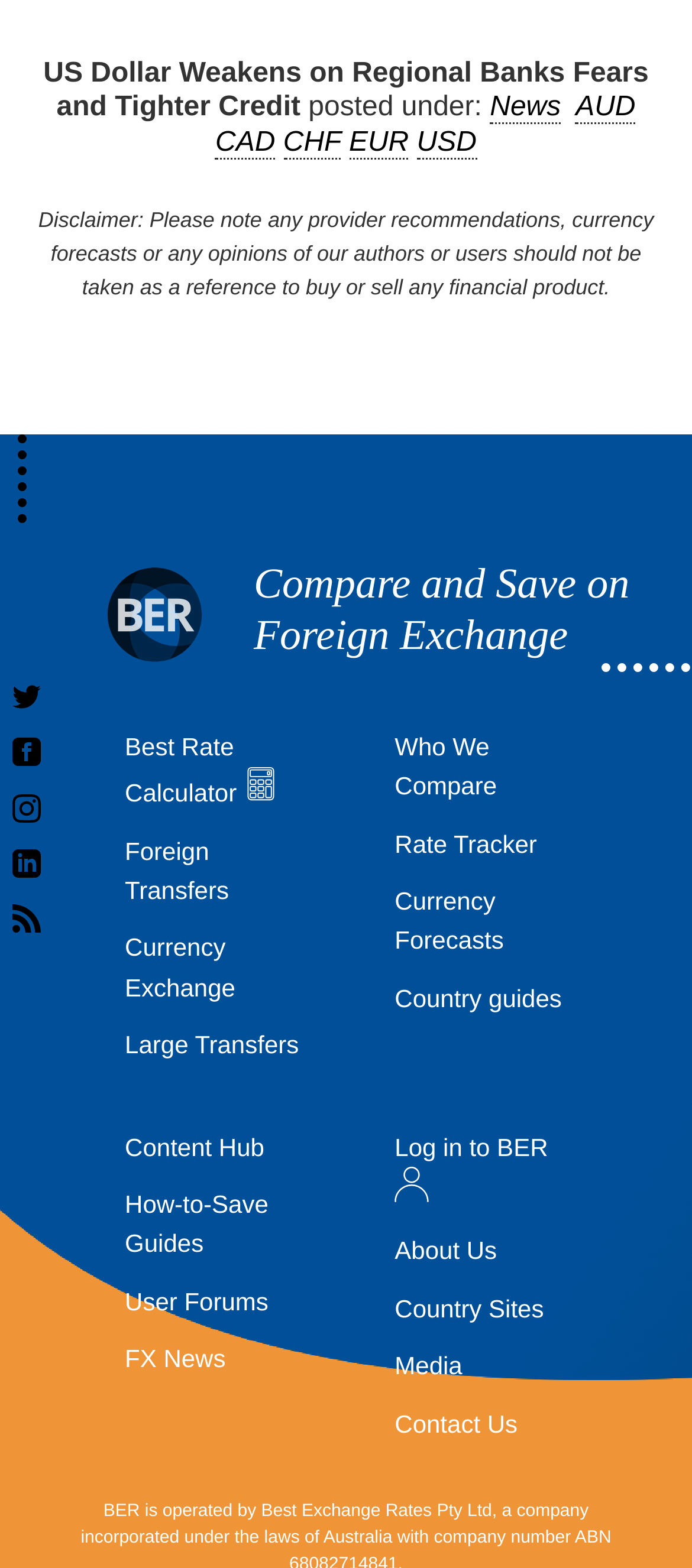What type of content is available in the 'Content Hub' section?
Answer the question with just one word or phrase using the image.

Guides and news